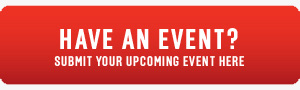Answer this question using a single word or a brief phrase:
What is the purpose of the button?

To submit events